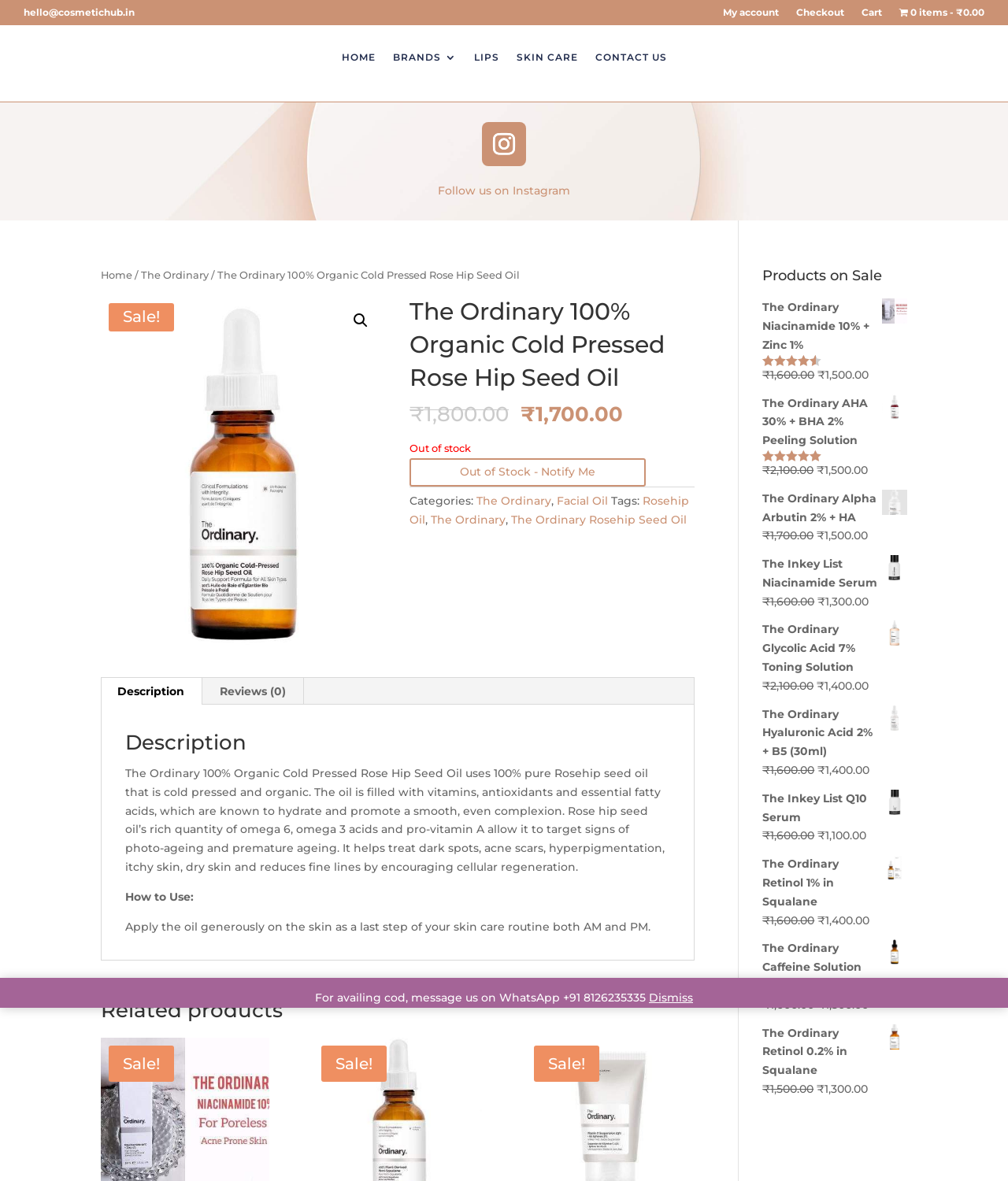Respond with a single word or phrase for the following question: 
How many products are on sale?

5